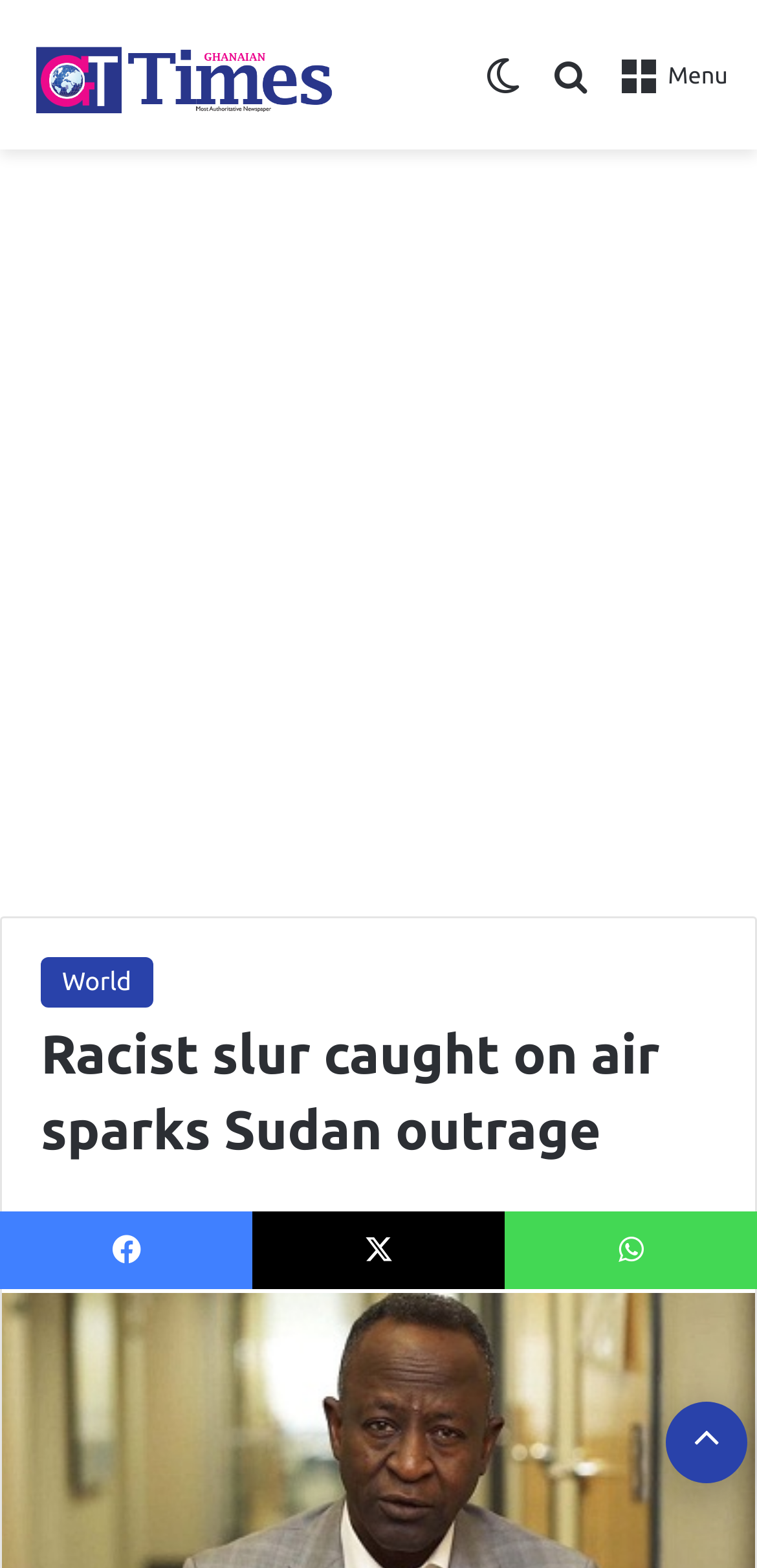Respond with a single word or short phrase to the following question: 
What is the name of the news organization?

Ghanaian Times